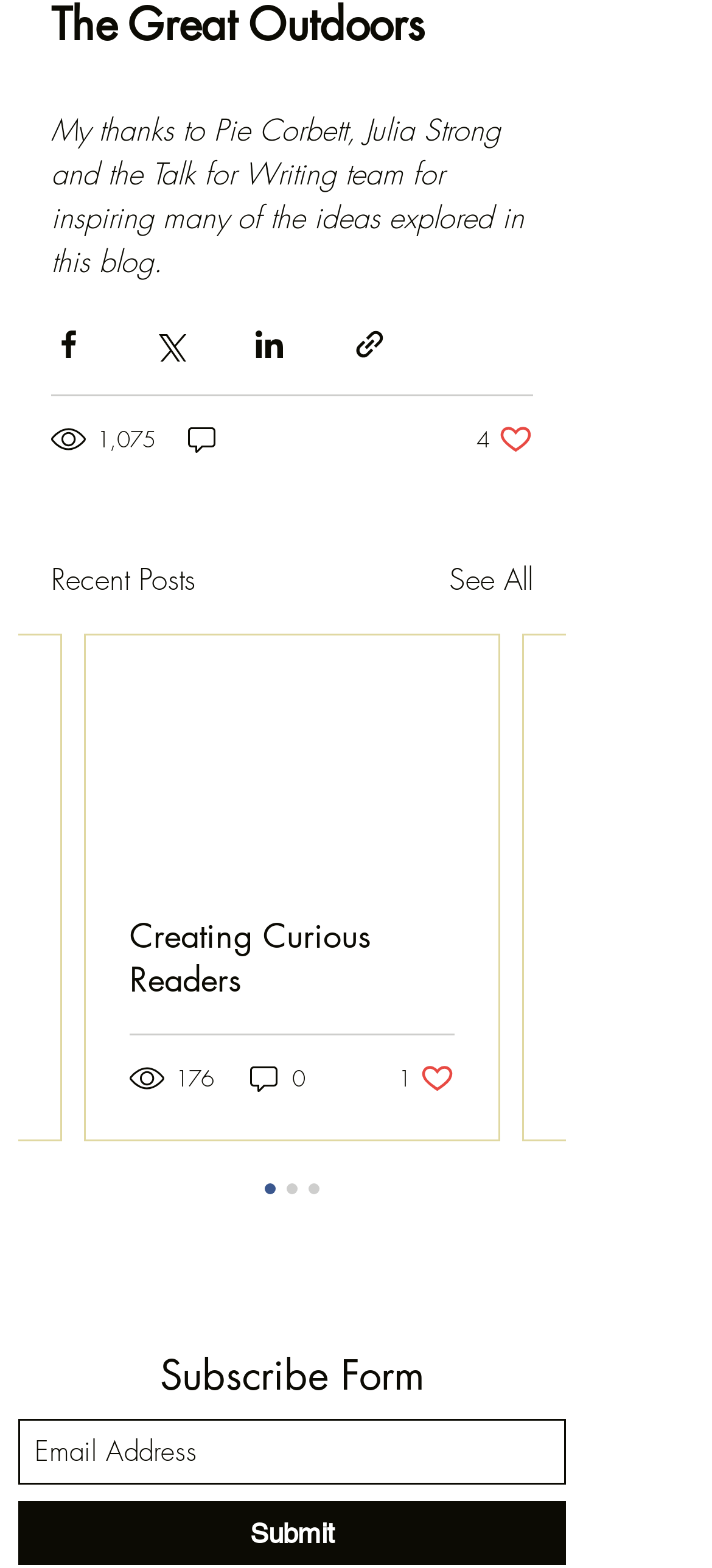What is the purpose of the 'Subscribe Form' section? Refer to the image and provide a one-word or short phrase answer.

To subscribe to the blog